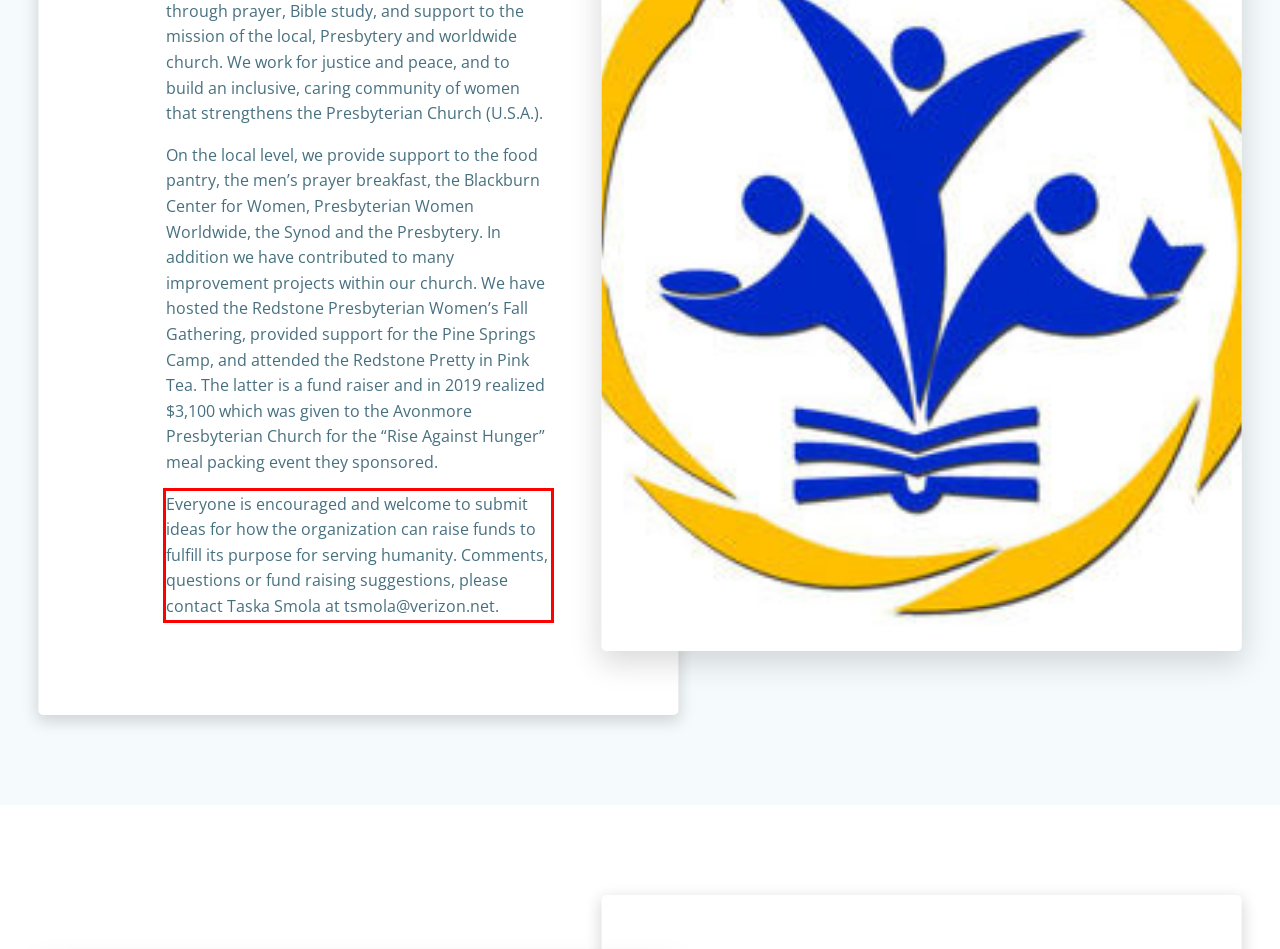You have a screenshot of a webpage with a UI element highlighted by a red bounding box. Use OCR to obtain the text within this highlighted area.

Everyone is encouraged and welcome to submit ideas for how the organization can raise funds to fulfill its purpose for serving humanity. Comments, questions or fund raising suggestions, please contact Taska Smola at tsmola@verizon.net.